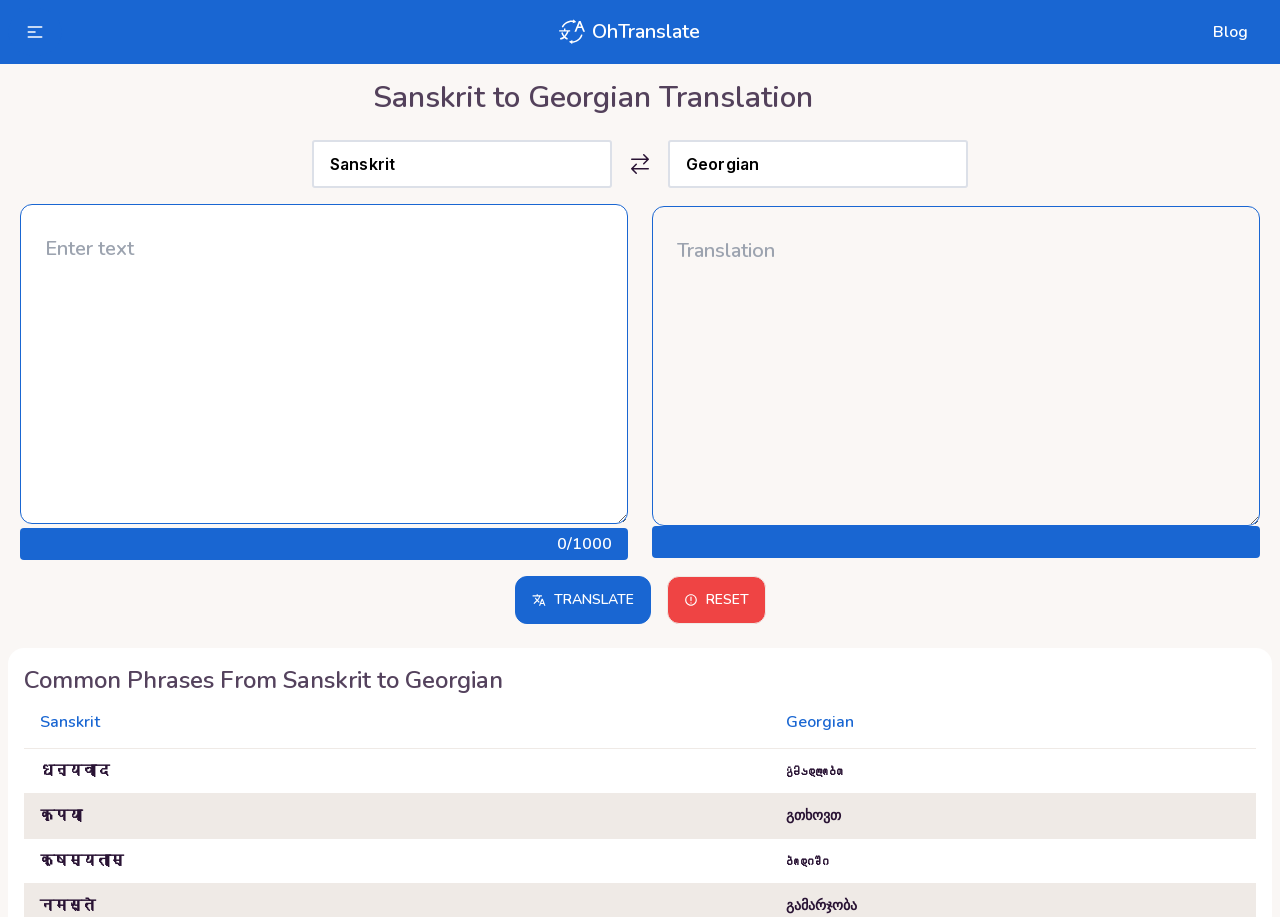Answer the question using only a single word or phrase: 
What are the two languages supported by this translation tool?

Sanskrit and Georgian